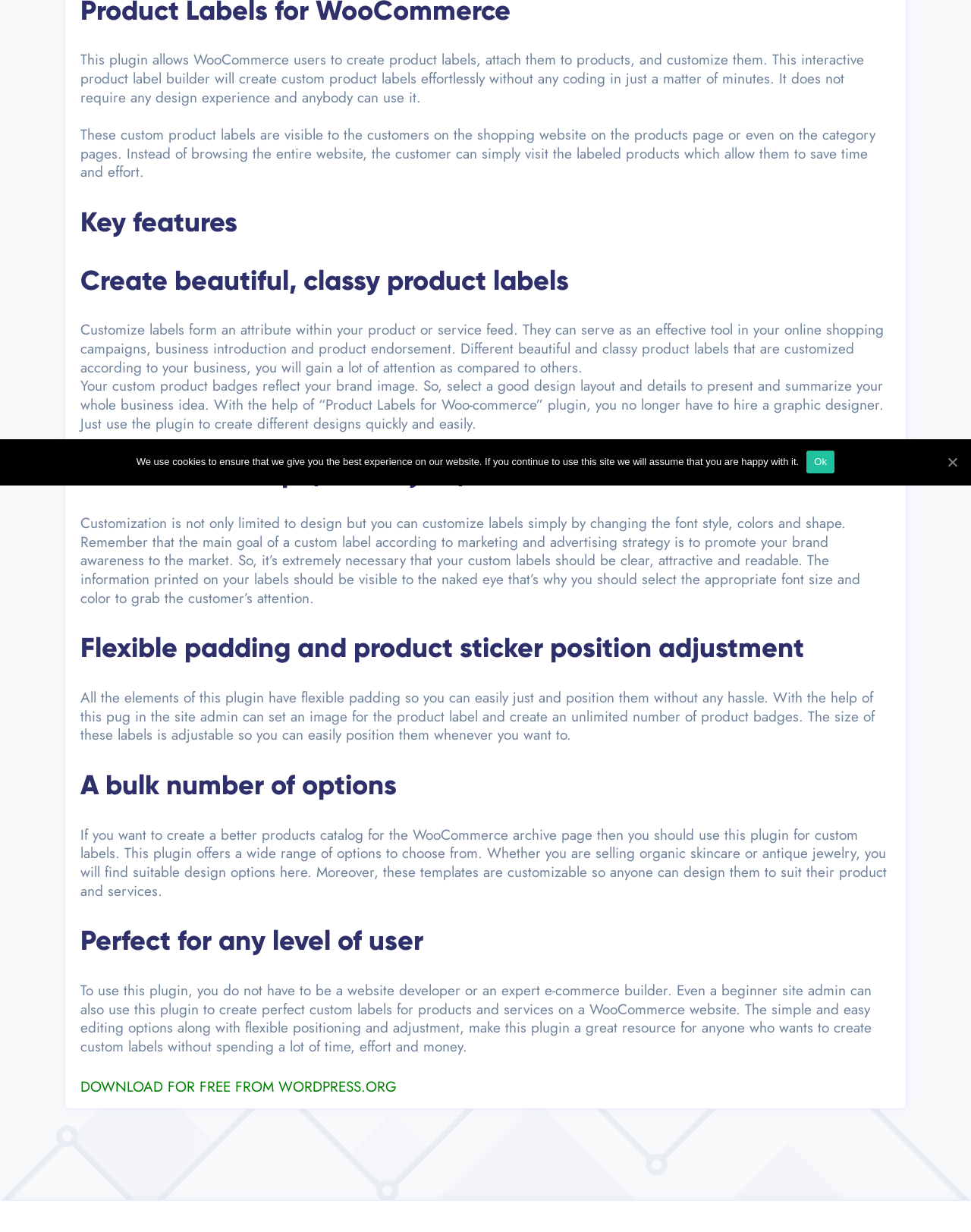Using the description: "Download for free from WordPress.org", determine the UI element's bounding box coordinates. Ensure the coordinates are in the format of four float numbers between 0 and 1, i.e., [left, top, right, bottom].

[0.083, 0.874, 0.409, 0.89]